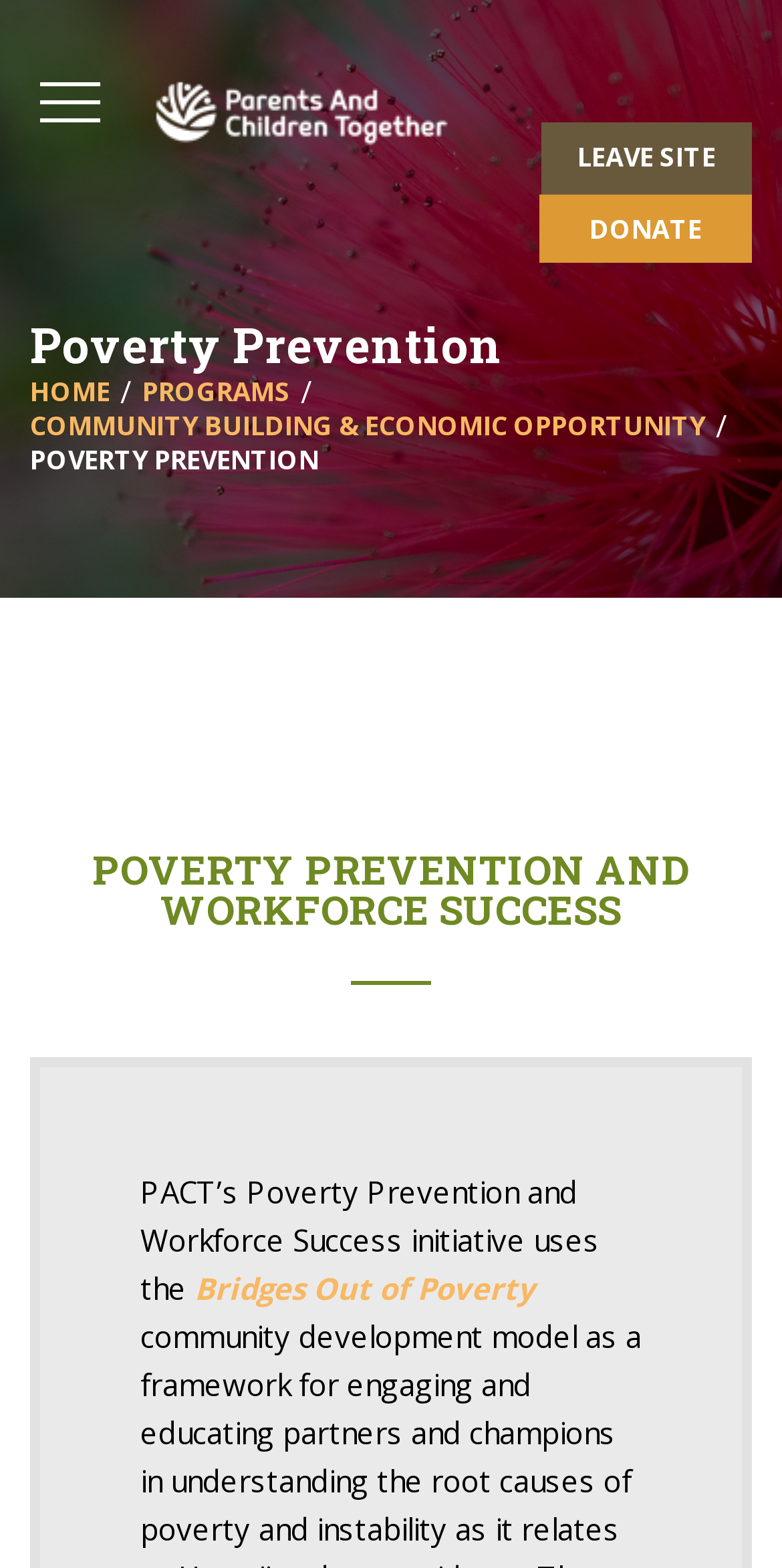Provide a thorough description of this webpage.

The webpage is about Poverty Prevention and is related to Parents And Children Together. At the top left, there is a heading that reads "Poverty Prevention". Below this heading, there are several links, including "HOME", "PROGRAMS", and "COMMUNITY BUILDING & ECONOMIC OPPORTUNITY", which are aligned horizontally. 

To the right of the "Poverty Prevention" heading, there is a generic element with the same text, which contains a subheading "POVERTY PREVENTION AND WORKFORCE SUCCESS". Below this subheading, there is a paragraph of text that describes PACT's Poverty Prevention and Workforce Success initiative, which uses the Bridges Out of Poverty approach, linked as a separate element.

At the top right, there are two prominent links, "LEAVE SITE" and "DONATE", which are positioned horizontally. Above these links, there is an image and a link with the text "Parents And Children Together", which are aligned horizontally.

At the bottom right, there is a small icon represented by "\uf106".